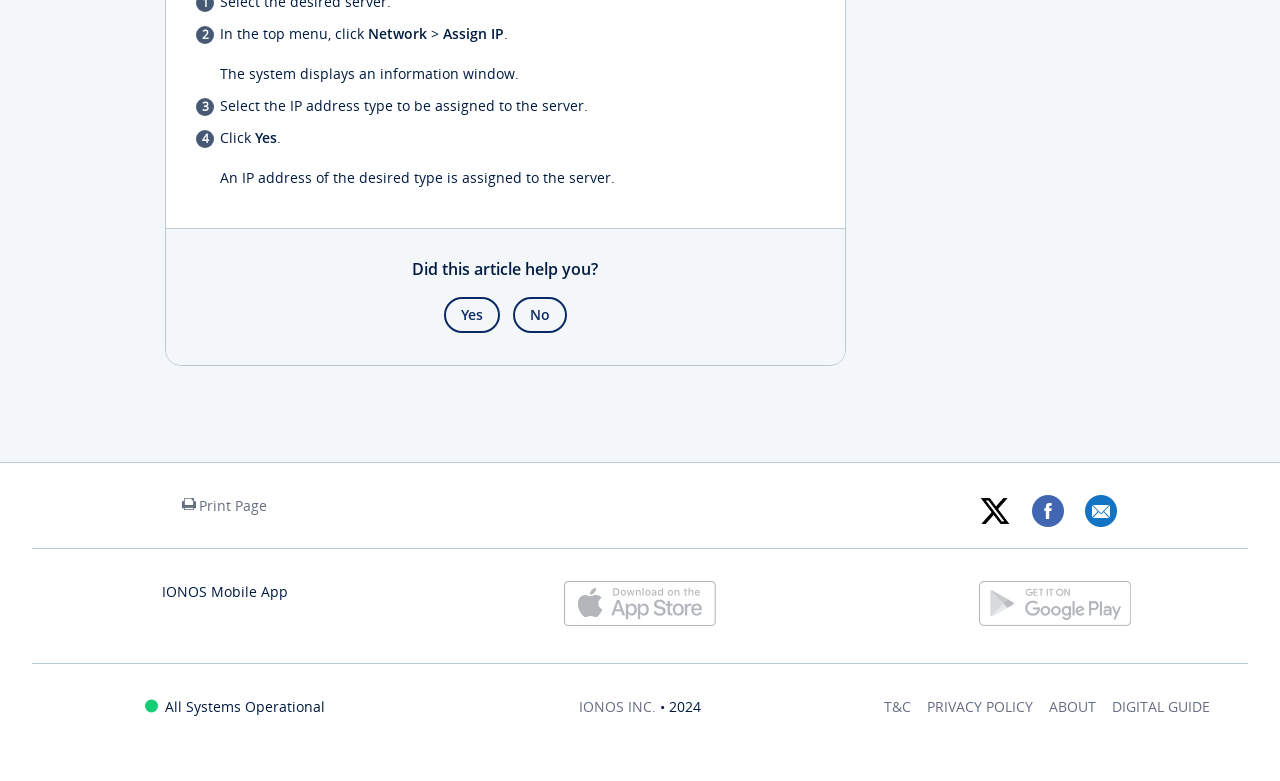Bounding box coordinates should be in the format (top-left x, top-left y, bottom-right x, bottom-right y) and all values should be floating point numbers between 0 and 1. Determine the bounding box coordinate for the UI element described as: Did this article help you?YesNo

[0.153, 0.328, 0.636, 0.431]